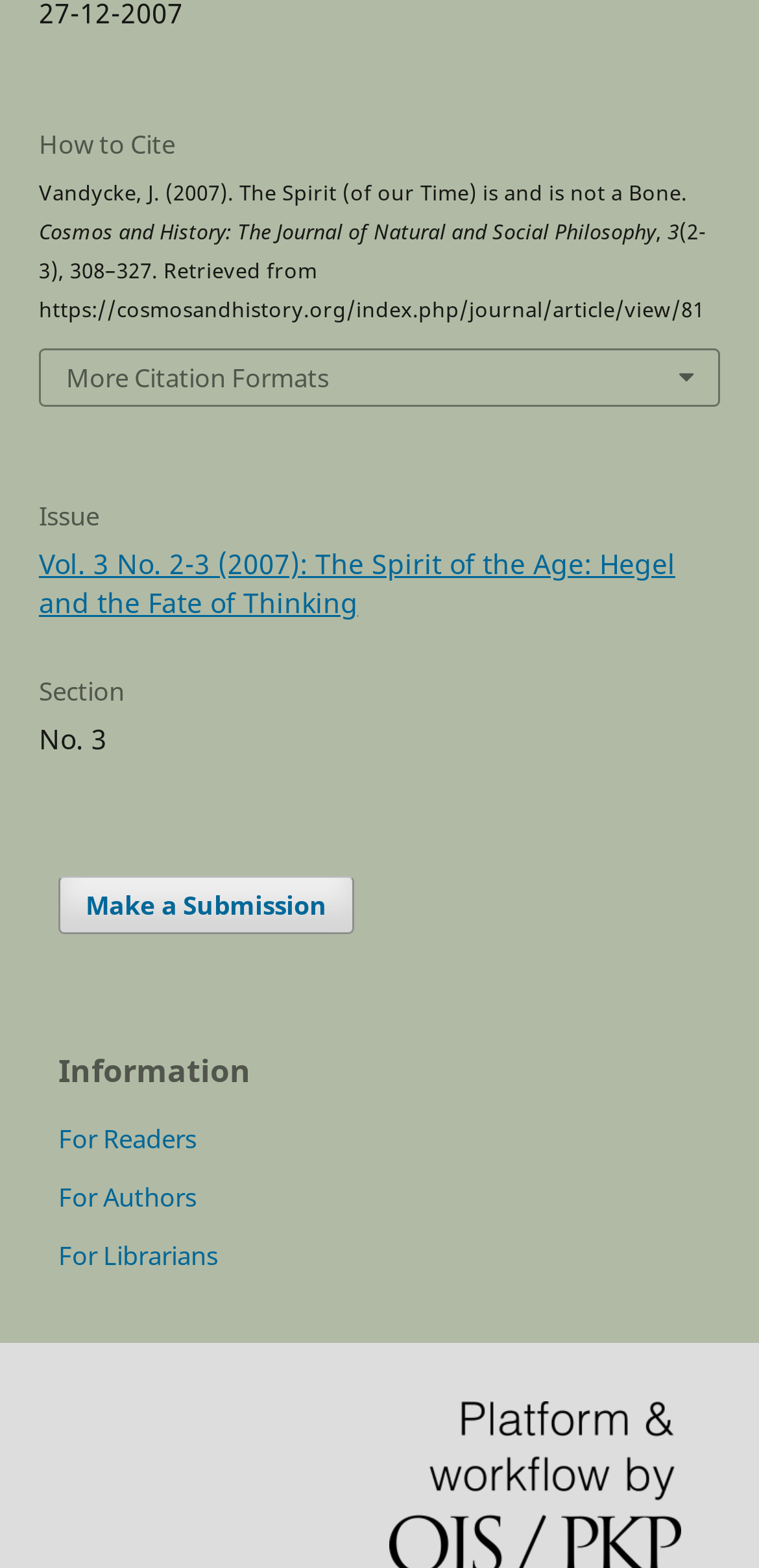Please predict the bounding box coordinates (top-left x, top-left y, bottom-right x, bottom-right y) for the UI element in the screenshot that fits the description: For Librarians

[0.077, 0.79, 0.287, 0.812]